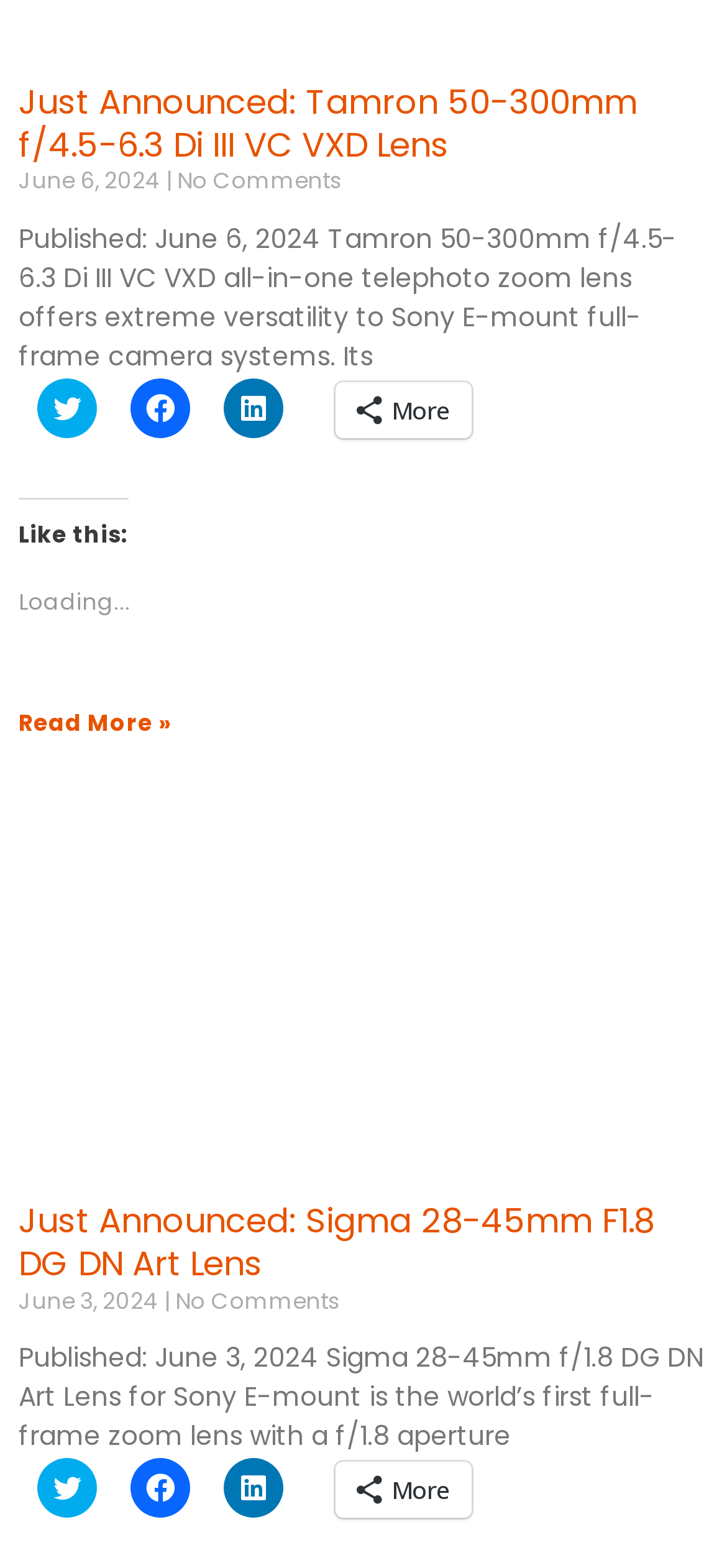Can I share the first post on Twitter?
From the details in the image, provide a complete and detailed answer to the question.

I found the answer by looking at the link element with the text ' Click to share on Twitter (Opens in new window)'. This suggests that the user can share the first post on Twitter.